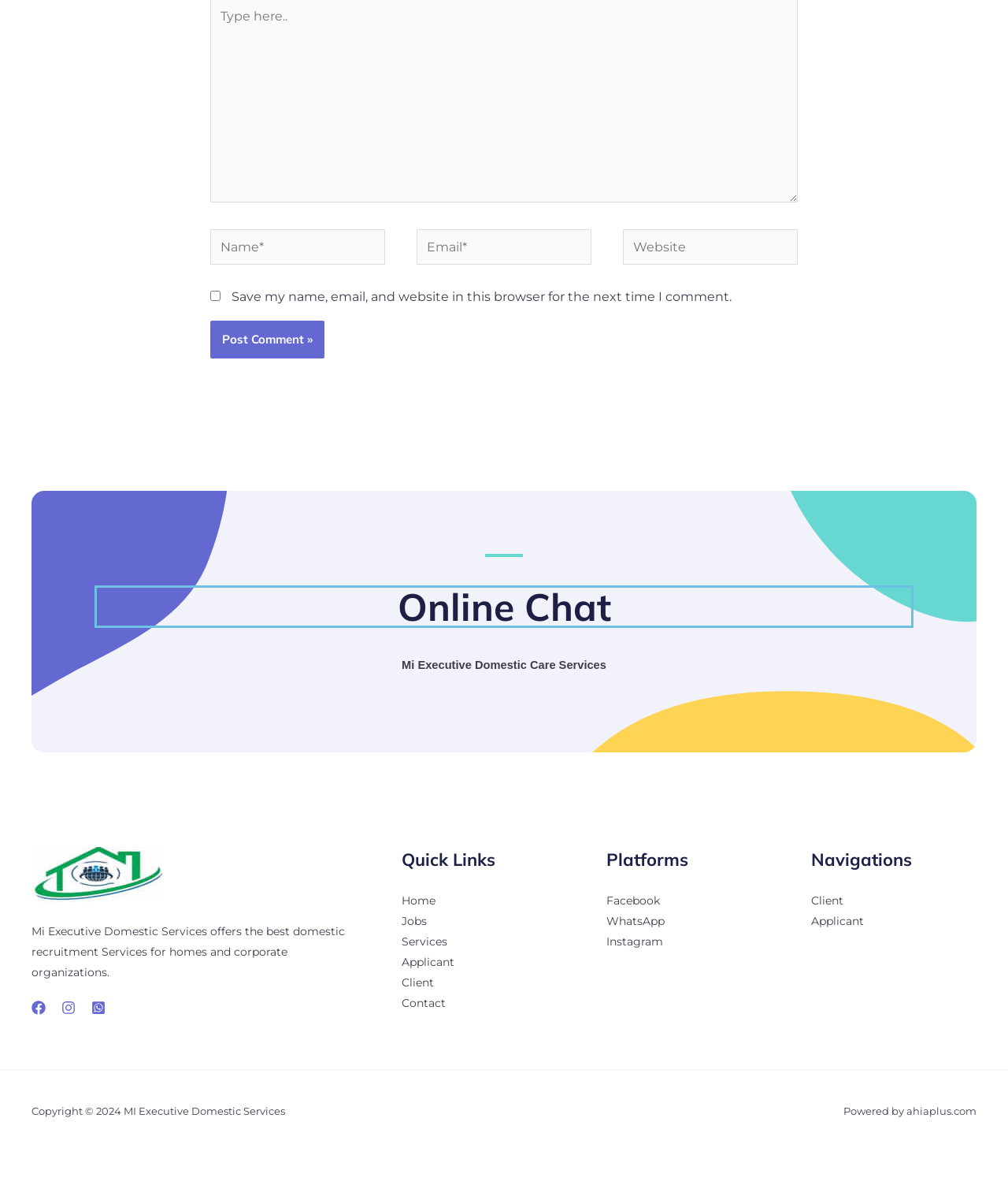Respond to the question below with a single word or phrase:
What is the purpose of the checkbox?

Save comment information